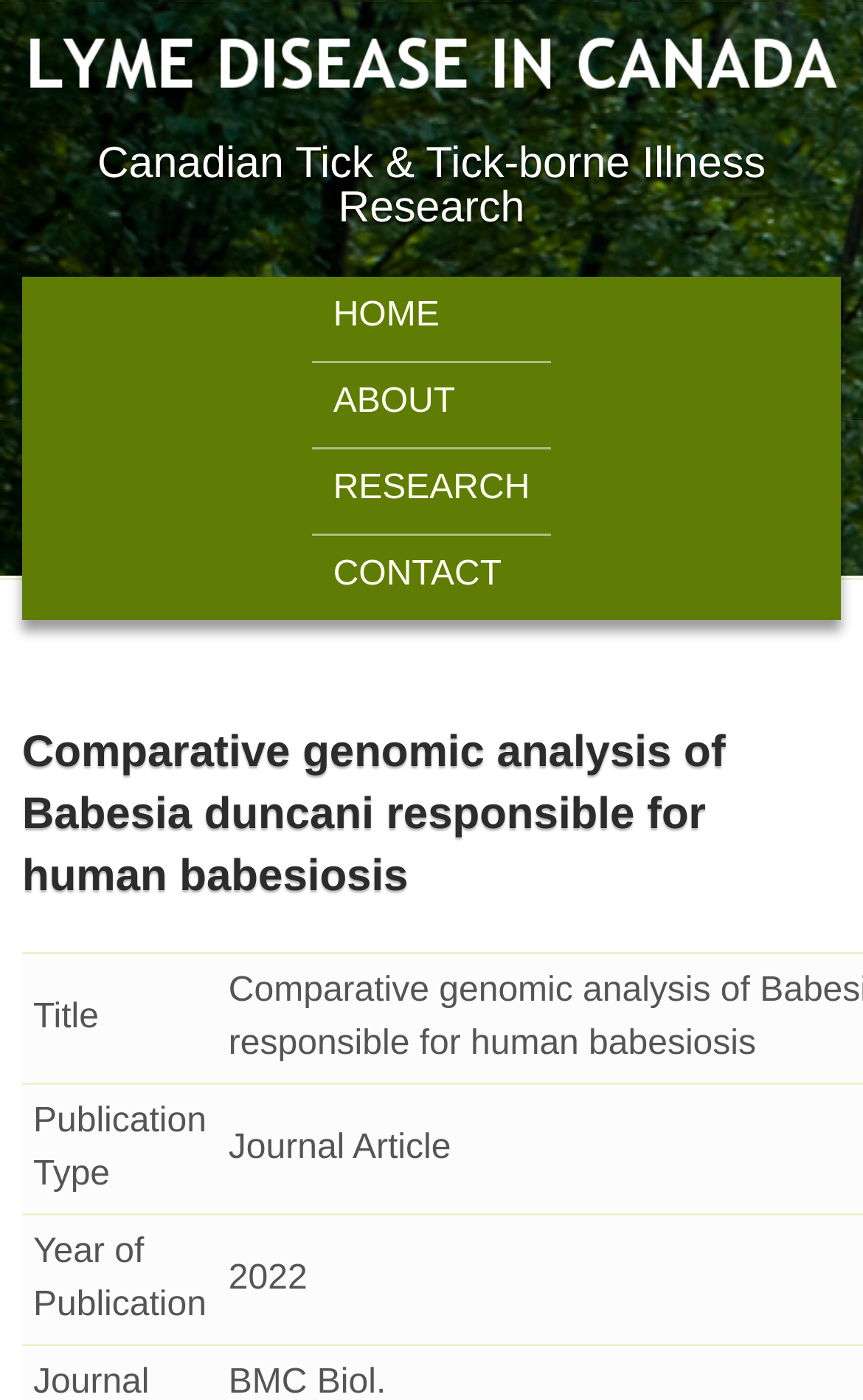Provide the text content of the webpage's main heading.

LYME DISEASE IN CANADA